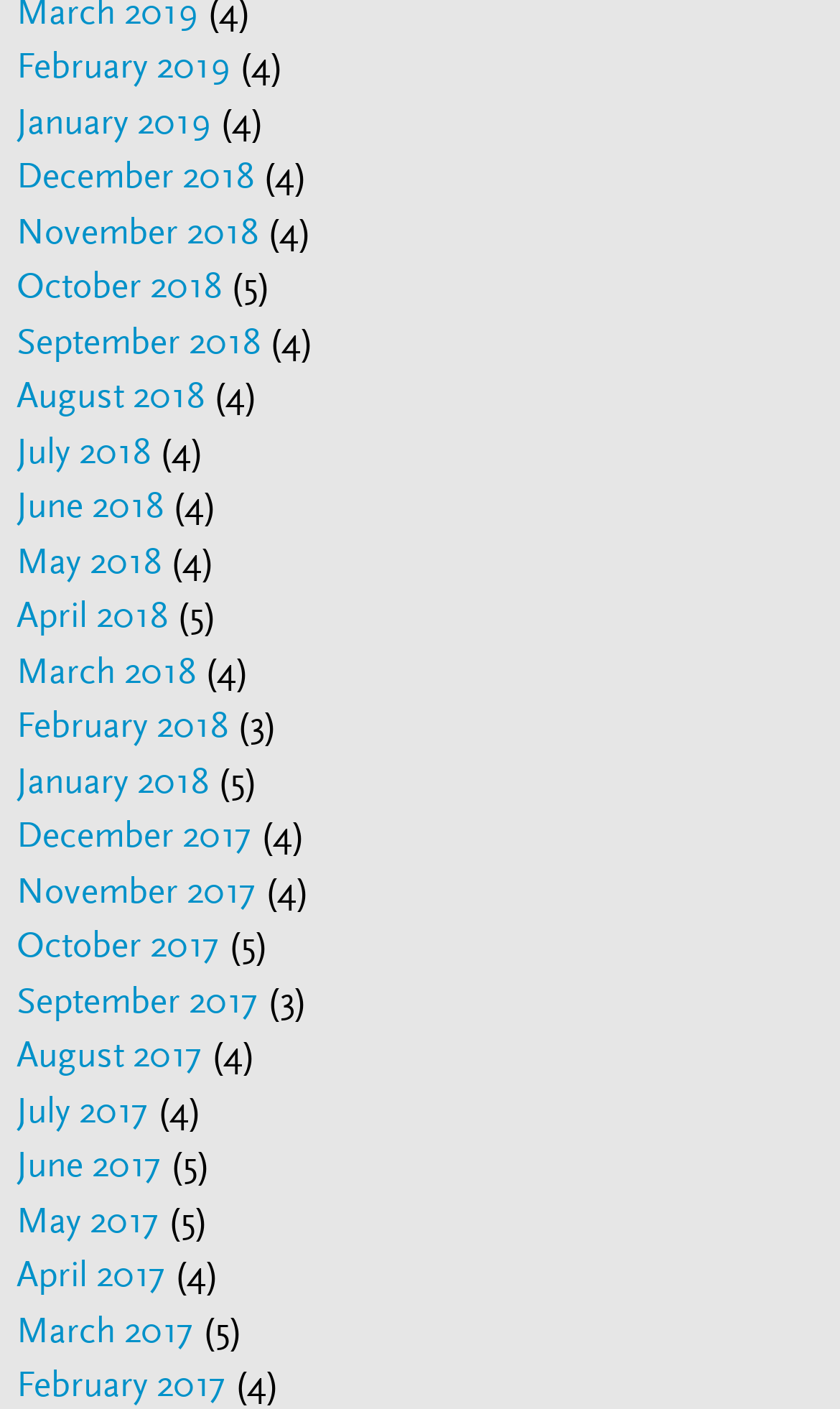How many links are there for the year 2018?
Offer a detailed and exhaustive answer to the question.

I counted the number of links for each month of the year 2018 and found that there are 12 links, one for each month from January to December.